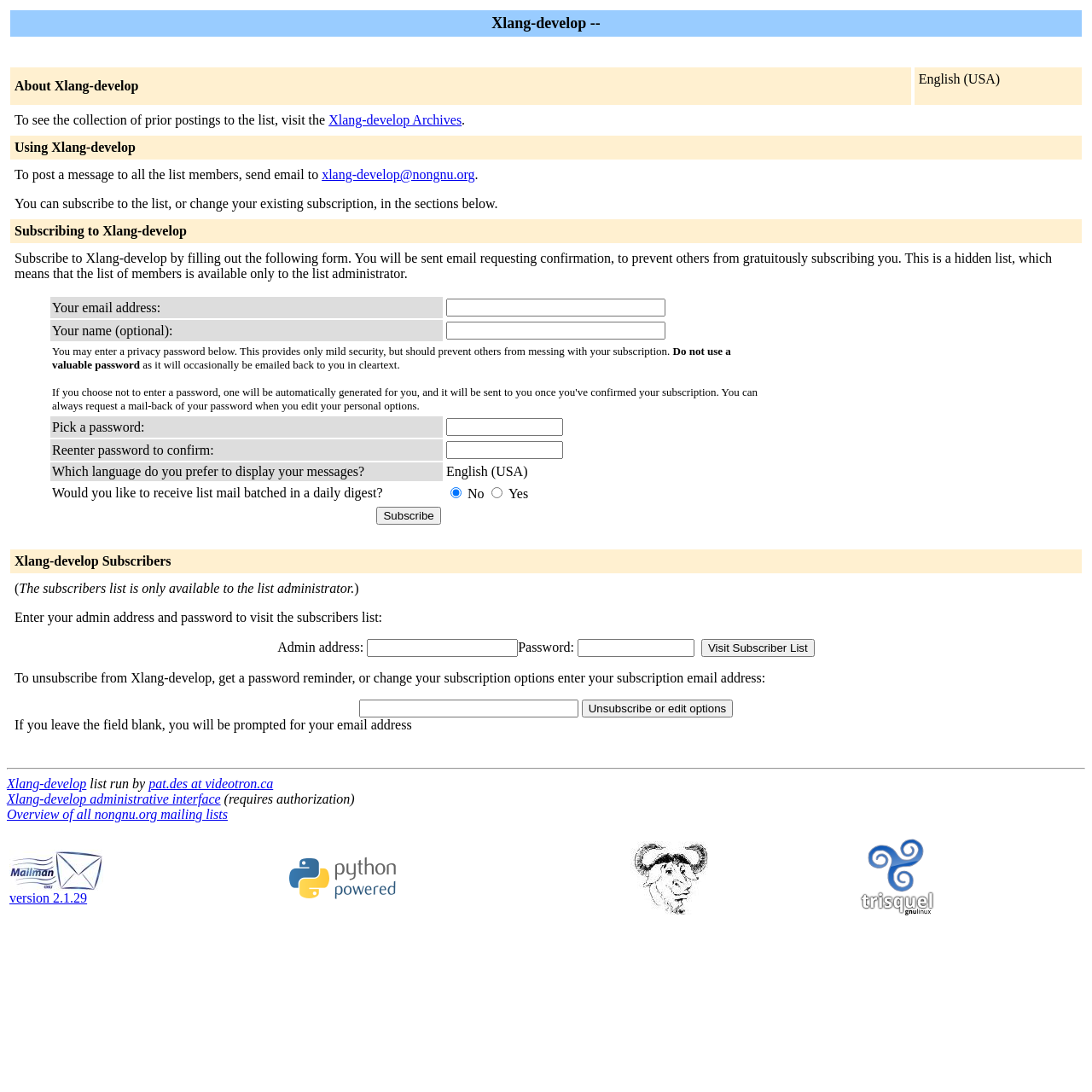Provide the bounding box coordinates of the HTML element described by the text: "name="email"".

[0.409, 0.273, 0.609, 0.29]